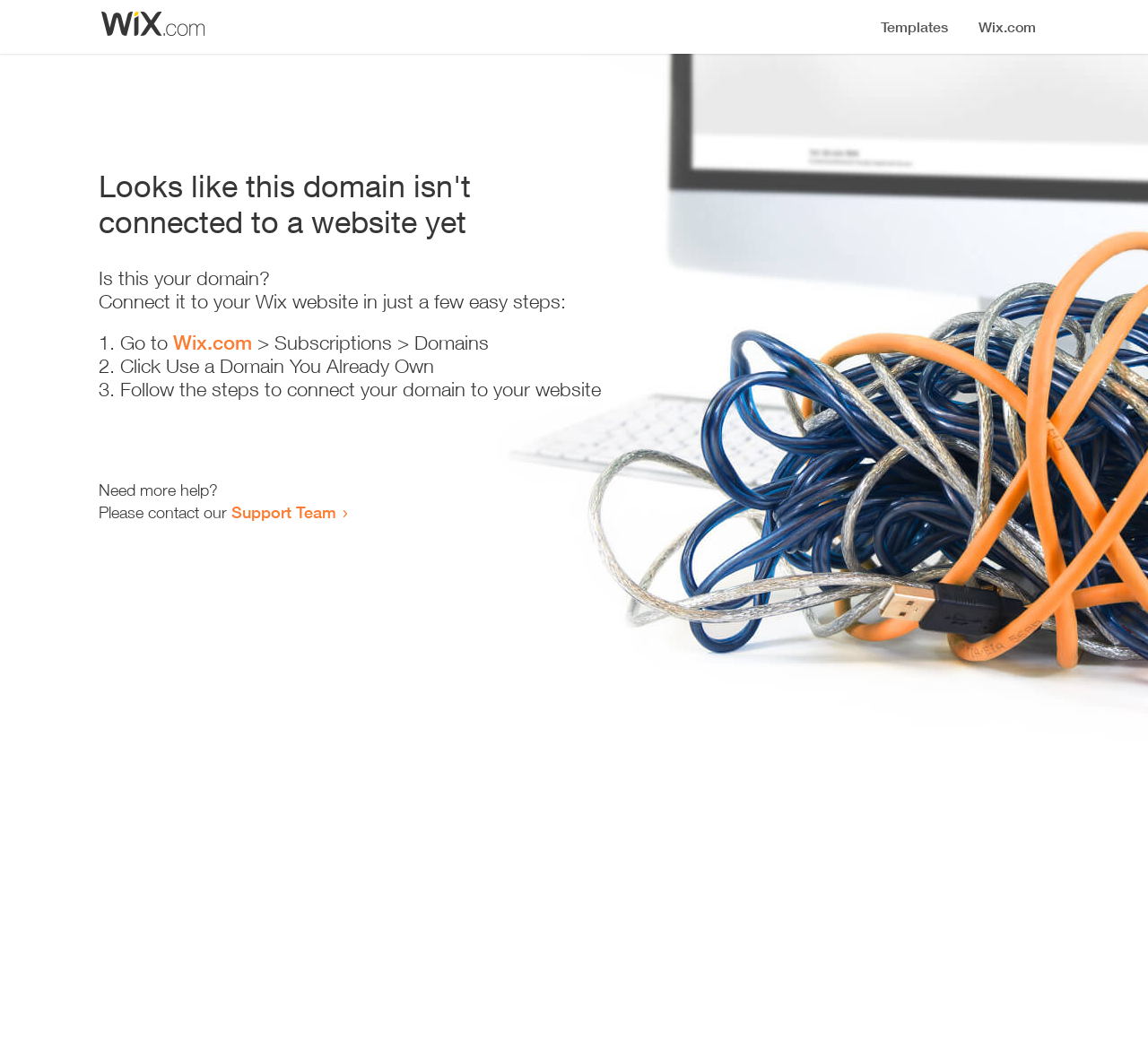Can you give a detailed response to the following question using the information from the image? How many steps are required to connect a domain to a website?

The webpage provides a list of steps to connect a domain to a website, which includes '1. Go to Wix.com > Subscriptions > Domains', '2. Click Use a Domain You Already Own', and '3. Follow the steps to connect your domain to your website'. Therefore, there are 3 steps required to connect a domain to a website.